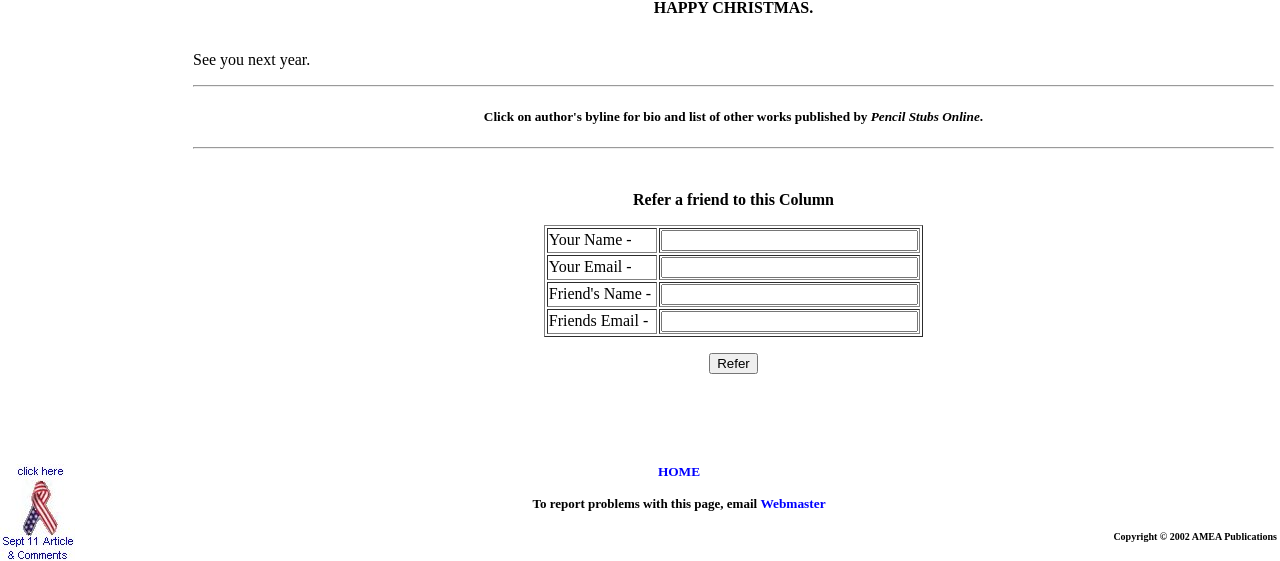Identify the bounding box coordinates for the UI element described as: "input value=" " name="txtMyName" value=""". The coordinates should be provided as four floats between 0 and 1: [left, top, right, bottom].

[0.517, 0.41, 0.717, 0.447]